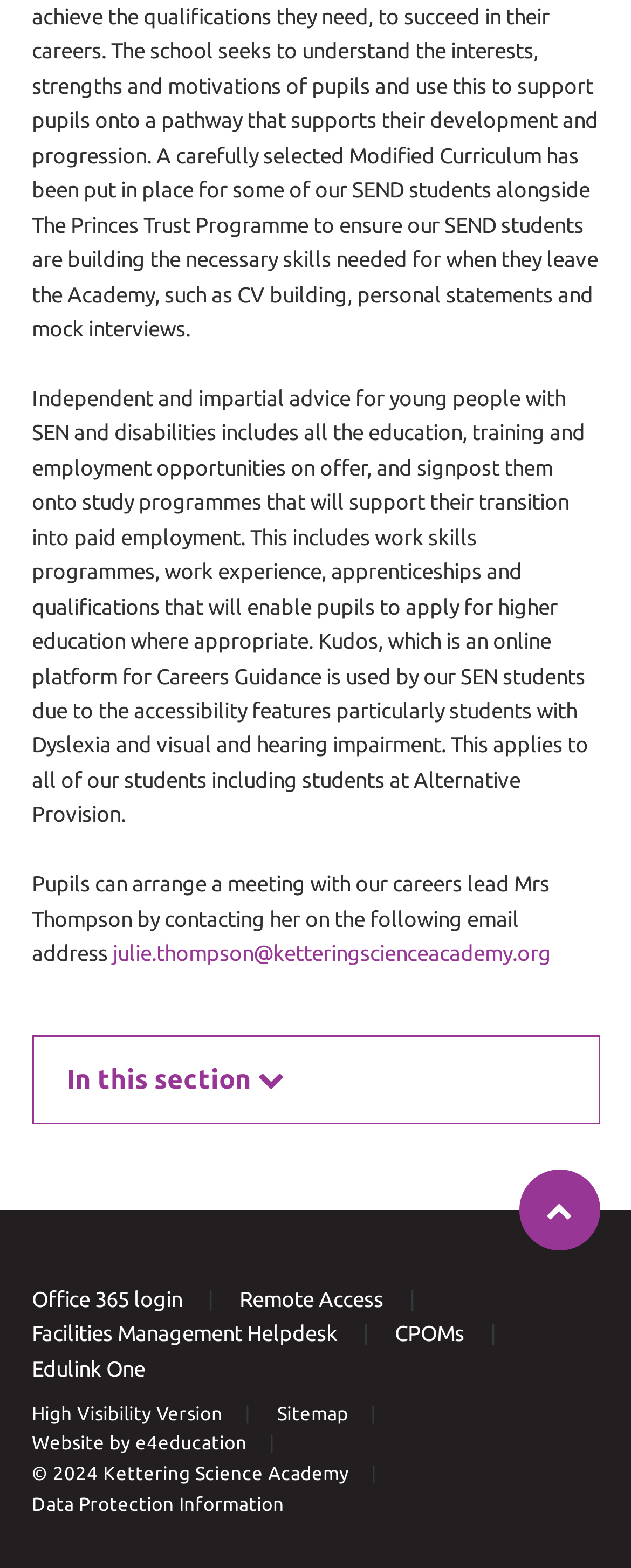Locate the bounding box coordinates of the area that needs to be clicked to fulfill the following instruction: "Access Remote Access". The coordinates should be in the format of four float numbers between 0 and 1, namely [left, top, right, bottom].

[0.38, 0.821, 0.608, 0.835]